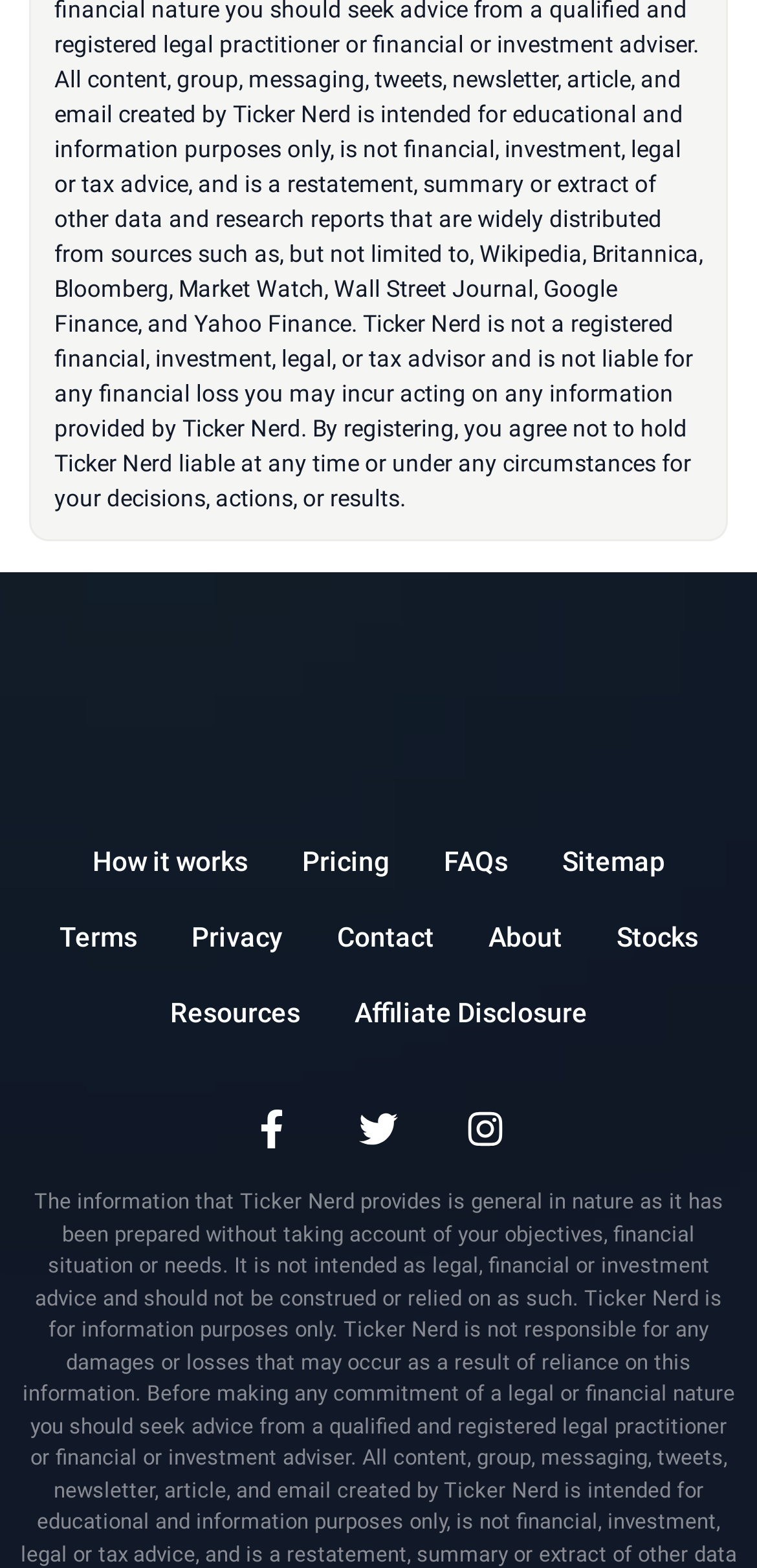Please pinpoint the bounding box coordinates for the region I should click to adhere to this instruction: "View FAQs".

[0.586, 0.525, 0.671, 0.574]